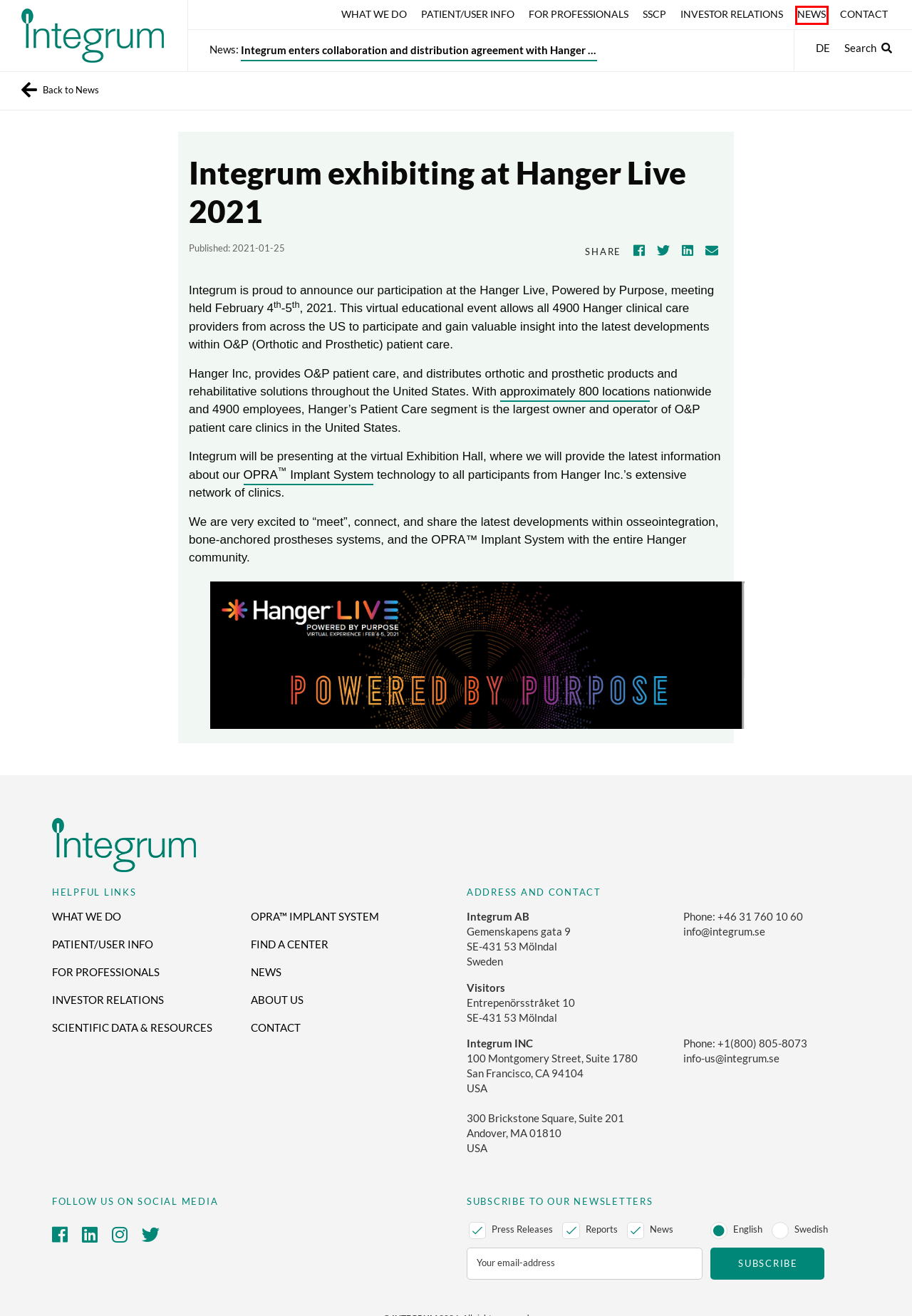Observe the provided screenshot of a webpage that has a red rectangle bounding box. Determine the webpage description that best matches the new webpage after clicking the element inside the red bounding box. Here are the candidates:
A. Investor Relations - Integrum is listed on the Nasdaq First North Stockholm
B. Take Control of Phantom Limb Pain with Neuromotus™ - Integrum
C. What We Do - Integrum
D. News about Integrum - Specialists in Osseointegration
E. SSCP - Integrum
F. Corporate Governance - Integrum
G. Financial Reports & Calendar - Integrum
H. Upgrade your OPRA™ Implant System to e-OPRA™ - Integrum

D